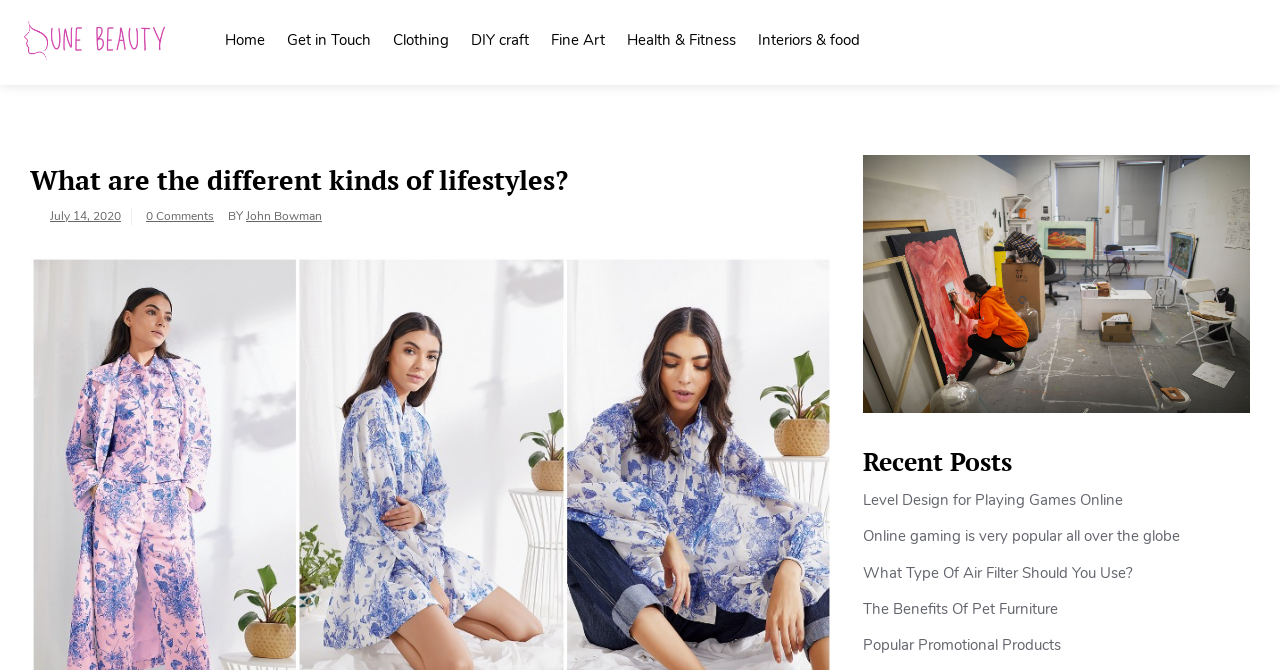Please identify the bounding box coordinates of the clickable area that will fulfill the following instruction: "Click on the 'Home' link". The coordinates should be in the format of four float numbers between 0 and 1, i.e., [left, top, right, bottom].

[0.167, 0.015, 0.216, 0.097]